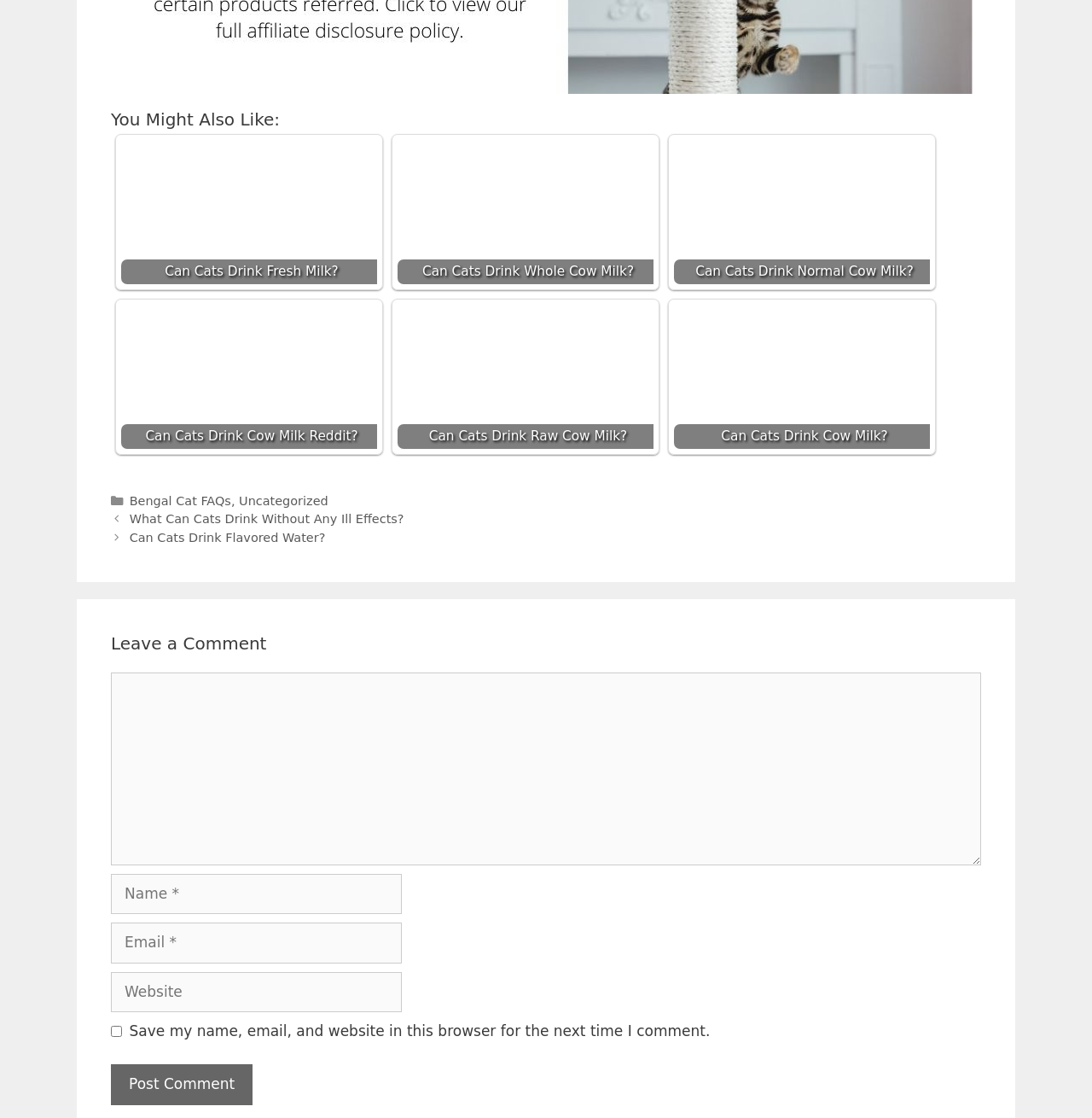Respond to the question with just a single word or phrase: 
How many links are there in the 'You Might Also Like' section?

5